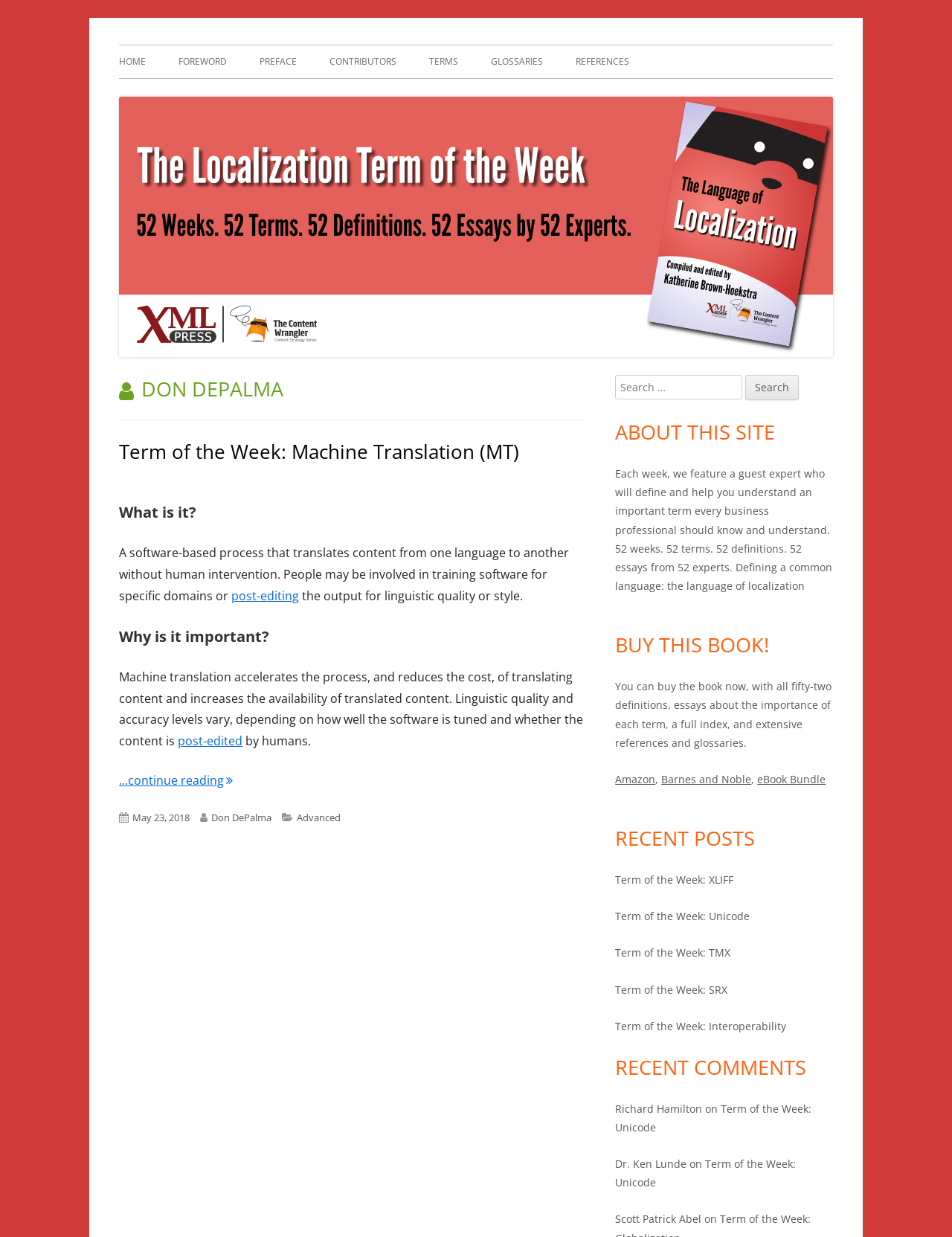From the image, can you give a detailed response to the question below:
What is the topic of the recent post?

I found the answer by looking at the sidebar section of the webpage, where it lists recent posts, and the first one is 'Term of the Week: XLIFF'.